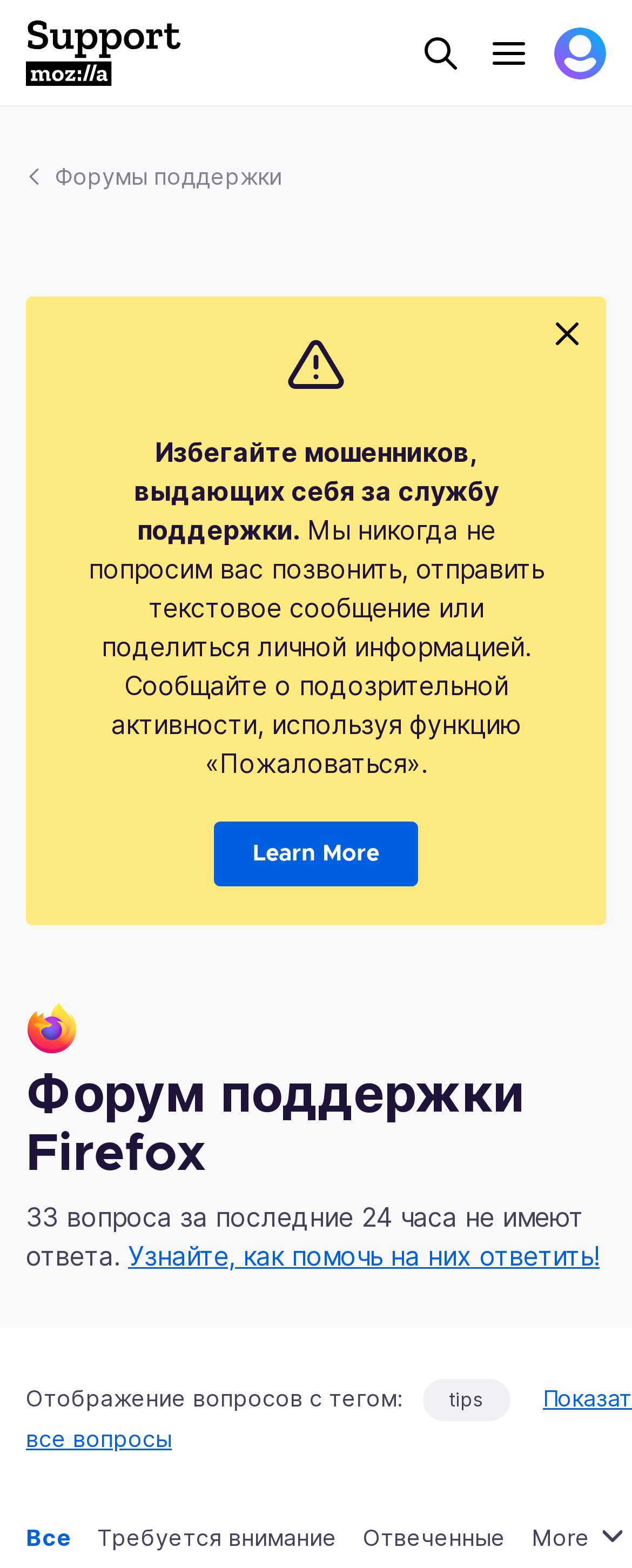What is the warning message on the webpage?
Please provide a single word or phrase based on the screenshot.

Avoid scammers